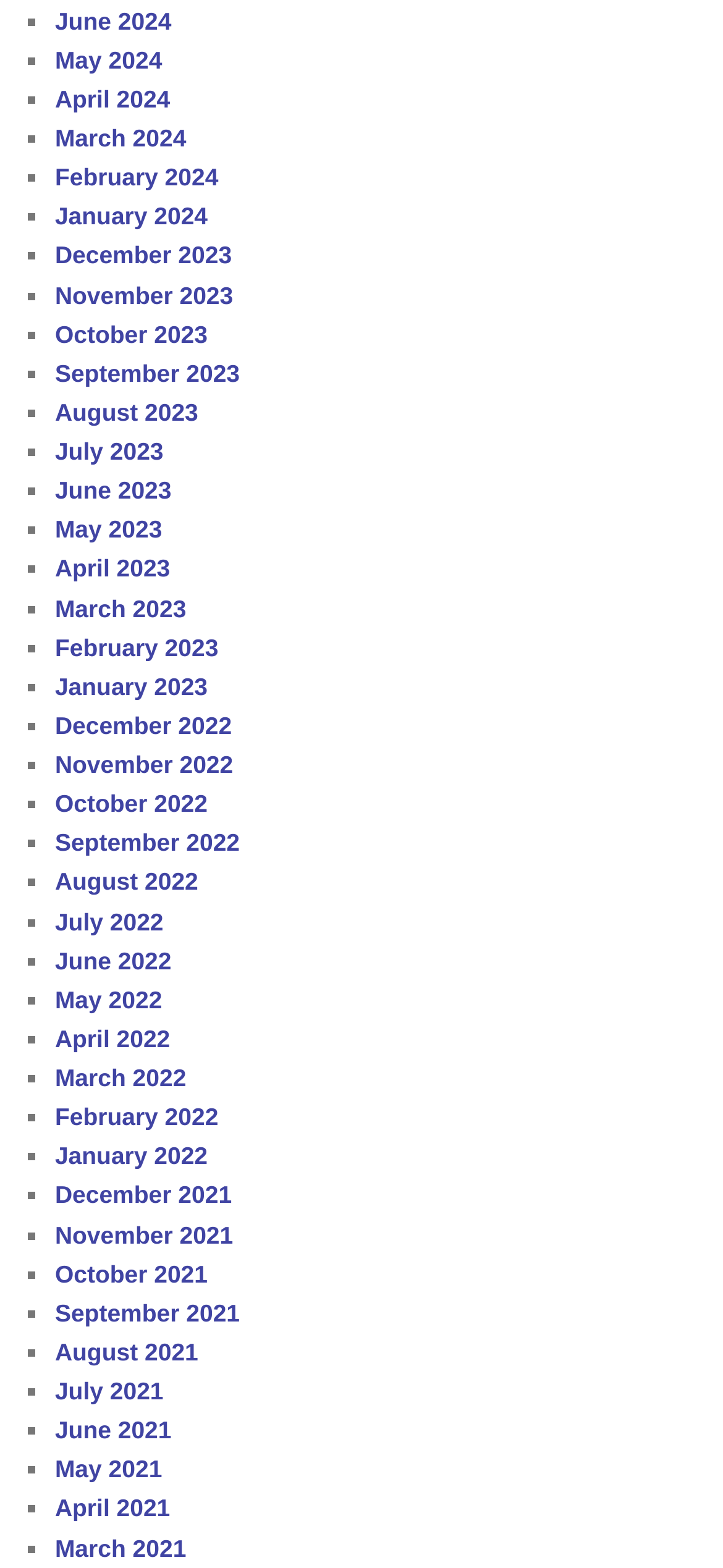Please specify the bounding box coordinates of the clickable section necessary to execute the following command: "Browse April 2021".

[0.076, 0.953, 0.235, 0.971]